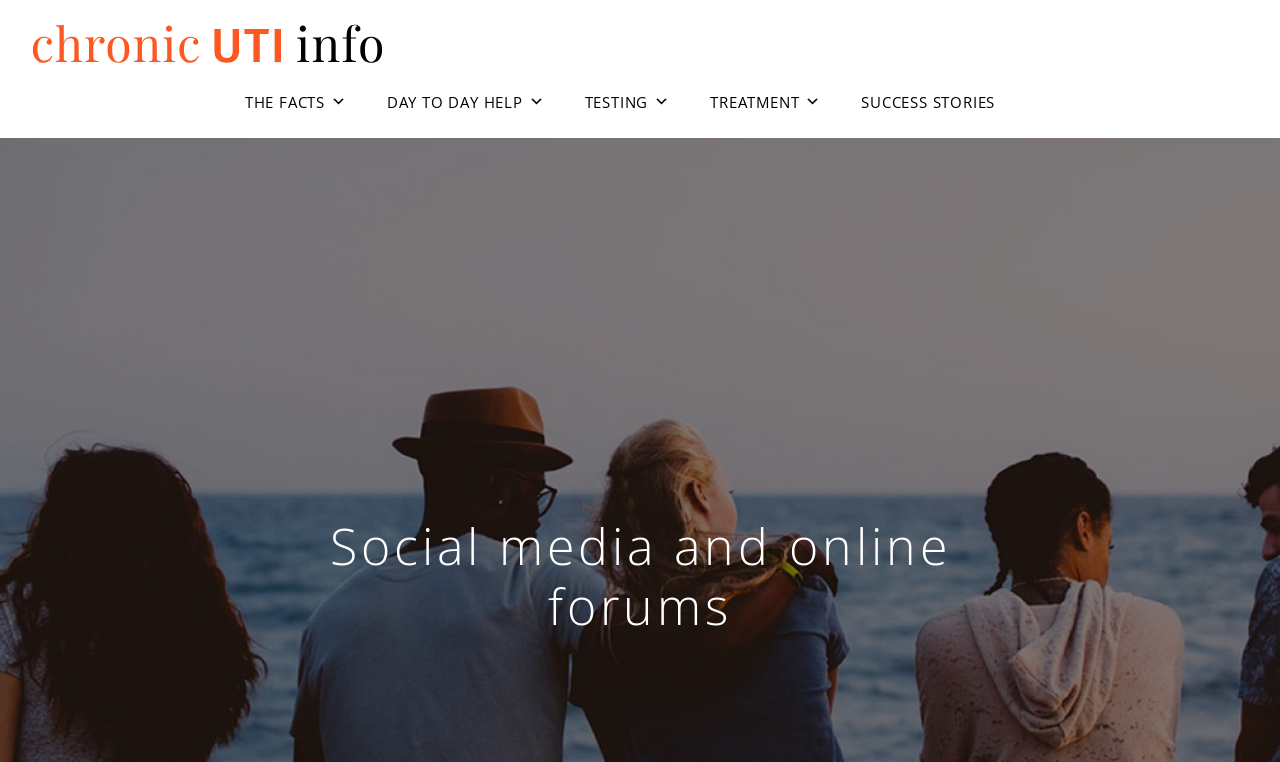What is below the top menu?
Please analyze the image and answer the question with as much detail as possible.

I determined what is below the top menu by looking at the bounding box coordinates of the elements and found that the 'Social media and online forums' heading element is below the top menu, indicating that it is the next section on the page.